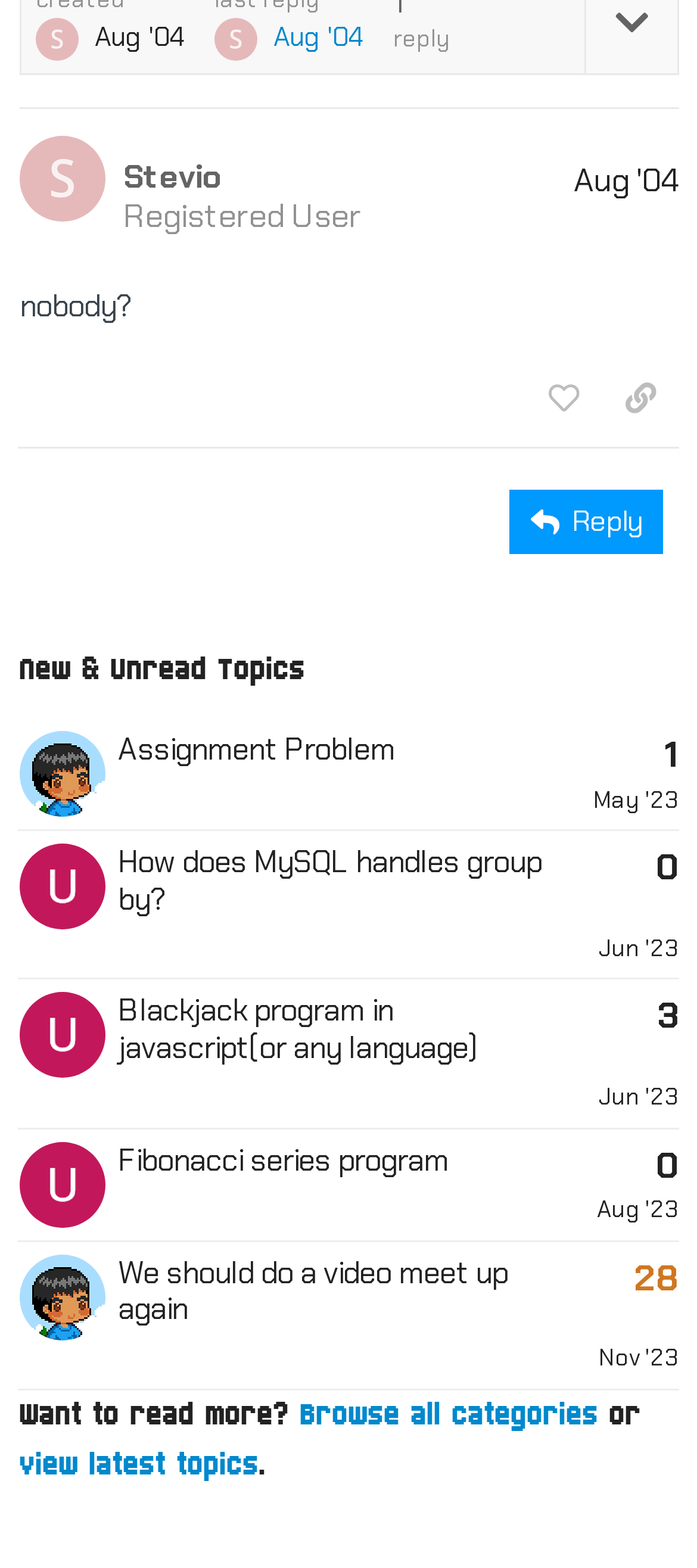What is the name of the user who posted 'nobody?'?
Please answer the question as detailed as possible based on the image.

I looked at the heading 'Stevio Registered User Aug '04' above the StaticText 'nobody?', and it indicates that the user who posted 'nobody?' is Stevio.